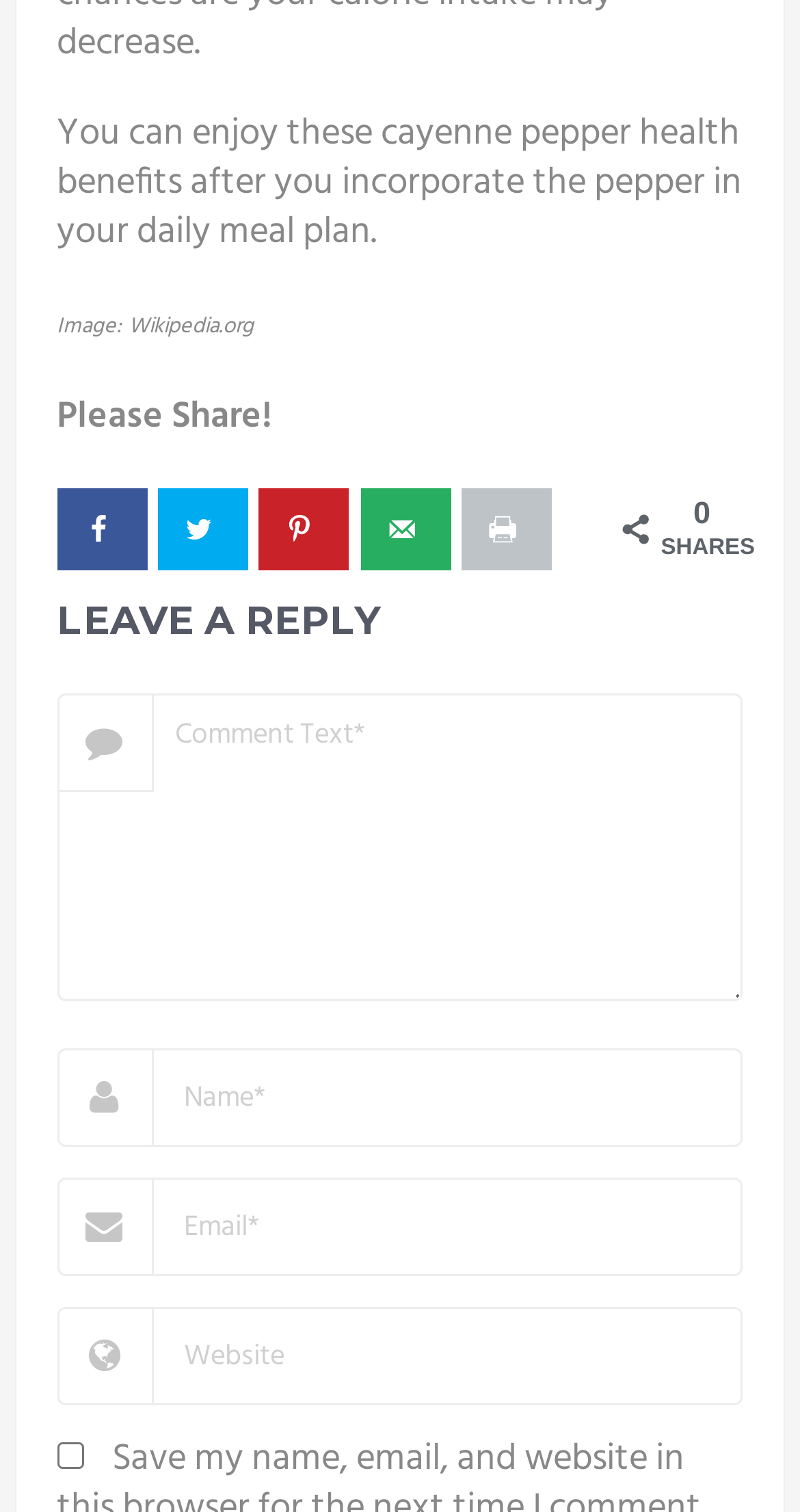Find and specify the bounding box coordinates that correspond to the clickable region for the instruction: "Print this webpage".

[0.577, 0.323, 0.69, 0.377]